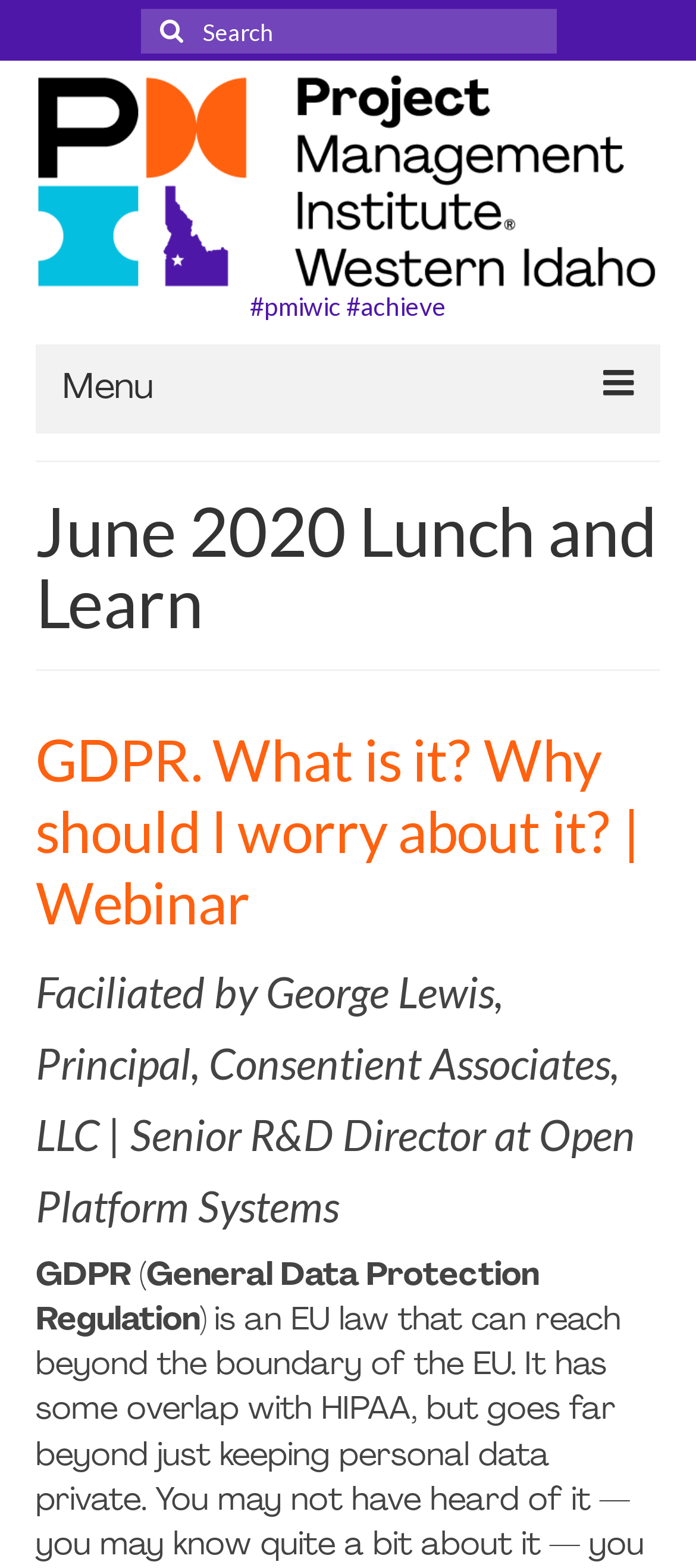Please predict the bounding box coordinates of the element's region where a click is necessary to complete the following instruction: "Click the menu button". The coordinates should be represented by four float numbers between 0 and 1, i.e., [left, top, right, bottom].

[0.051, 0.219, 0.949, 0.276]